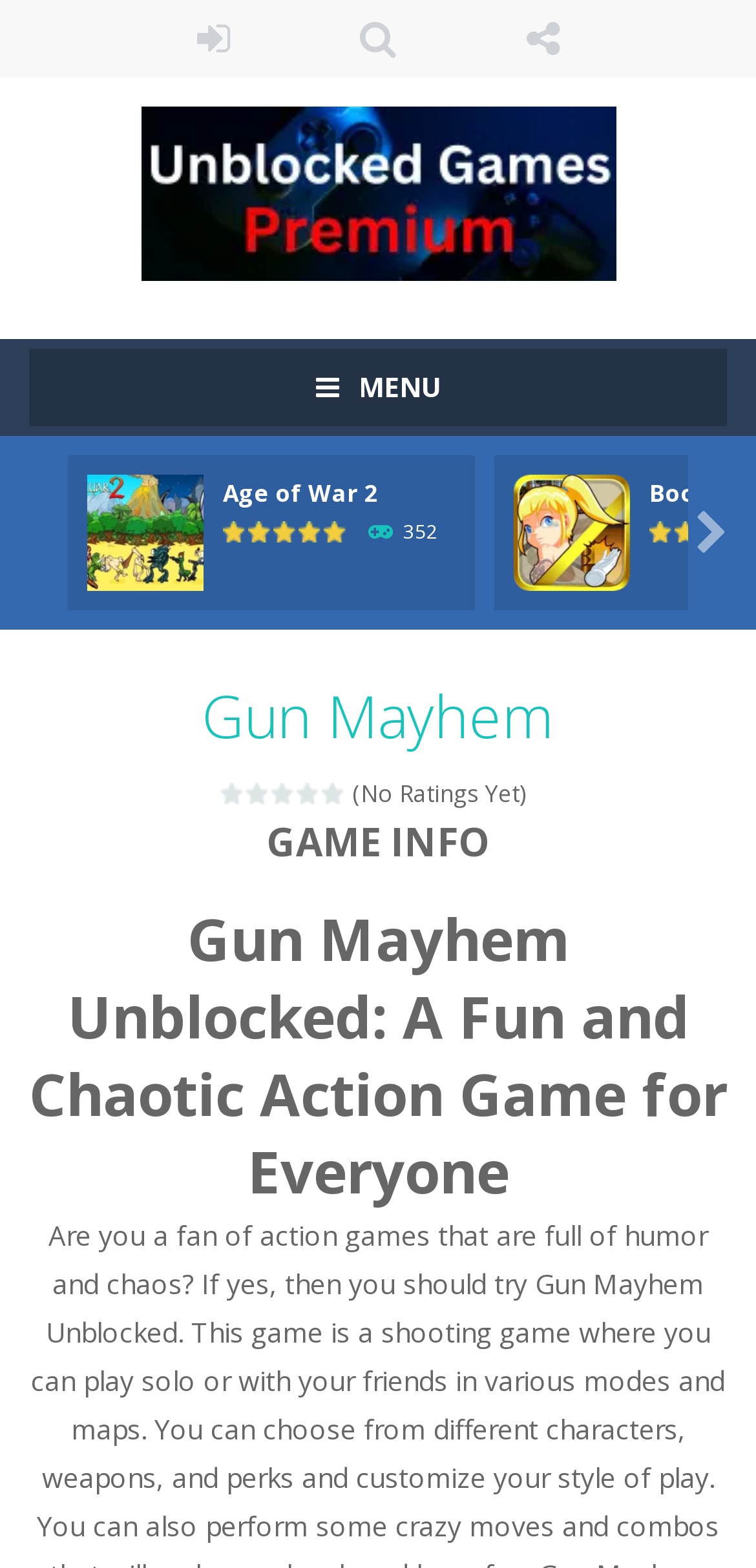How many stars are displayed for the game 'Gun Mayhem'?
Based on the image, provide a one-word or brief-phrase response.

5